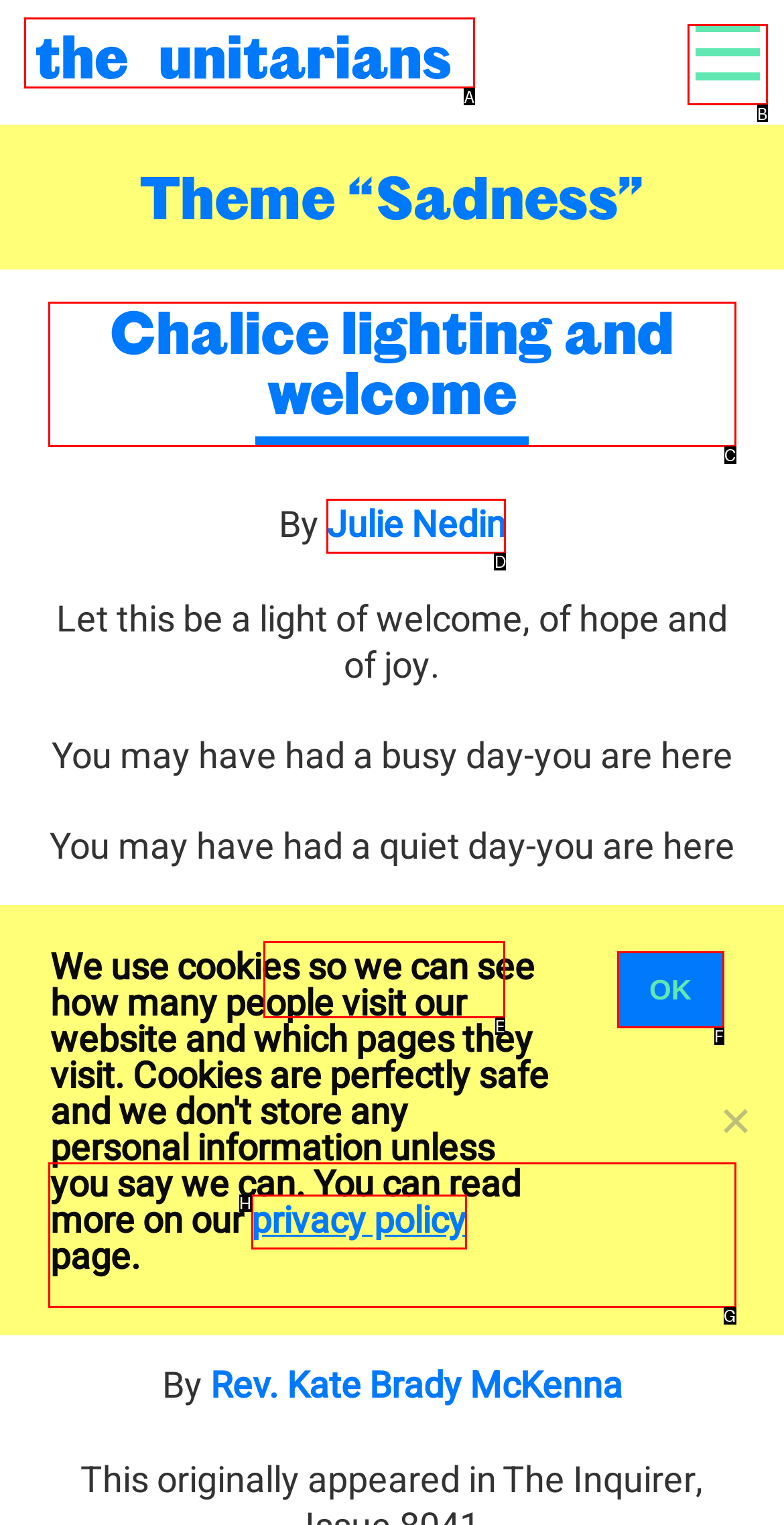Given the task: Toggle the navigation menu, tell me which HTML element to click on.
Answer with the letter of the correct option from the given choices.

B